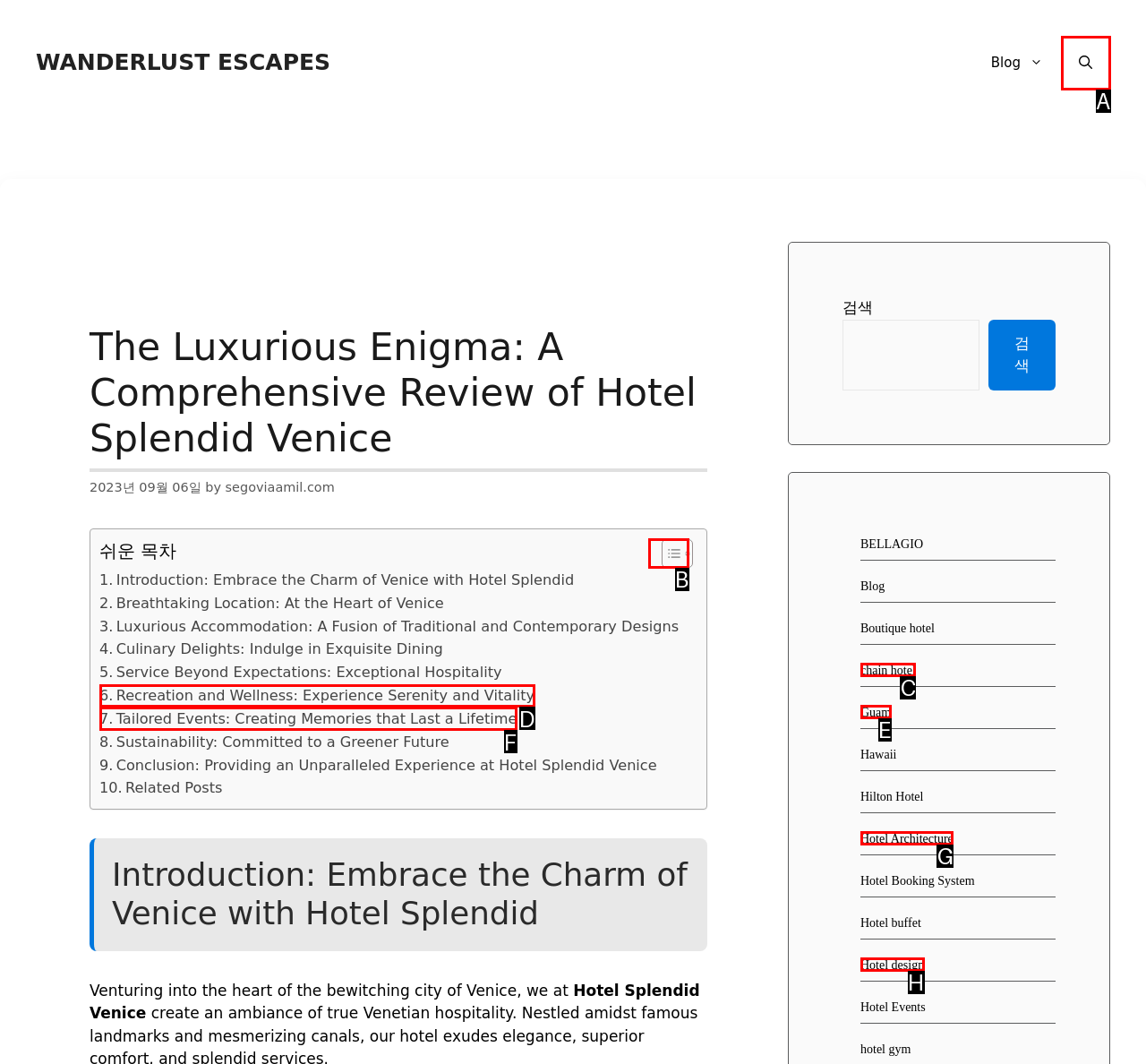Tell me which option I should click to complete the following task: Read more about Sustainable Communication (One Year)
Answer with the option's letter from the given choices directly.

None